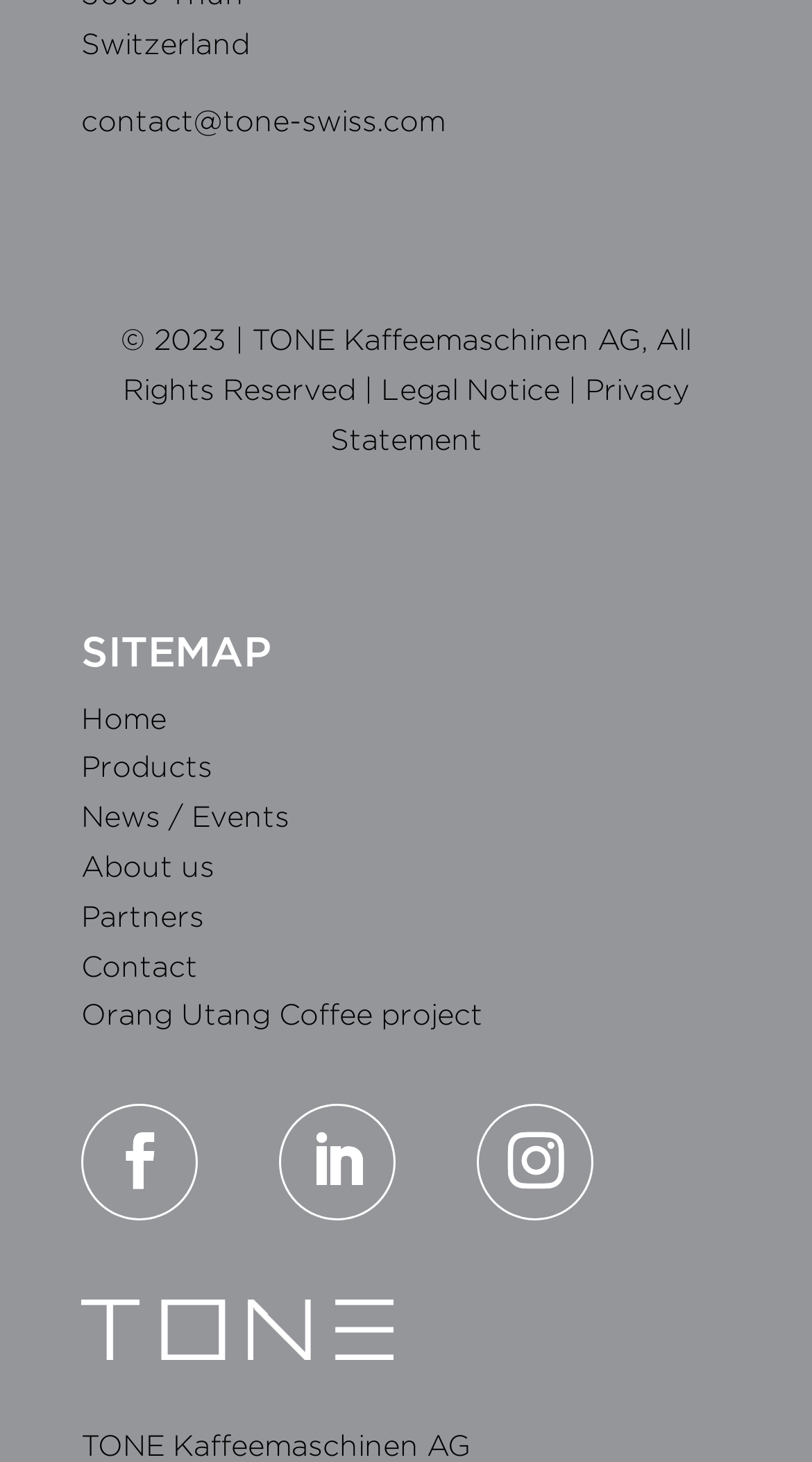Identify the bounding box coordinates of the clickable section necessary to follow the following instruction: "view the Orang Utang Coffee project". The coordinates should be presented as four float numbers from 0 to 1, i.e., [left, top, right, bottom].

[0.1, 0.683, 0.595, 0.706]